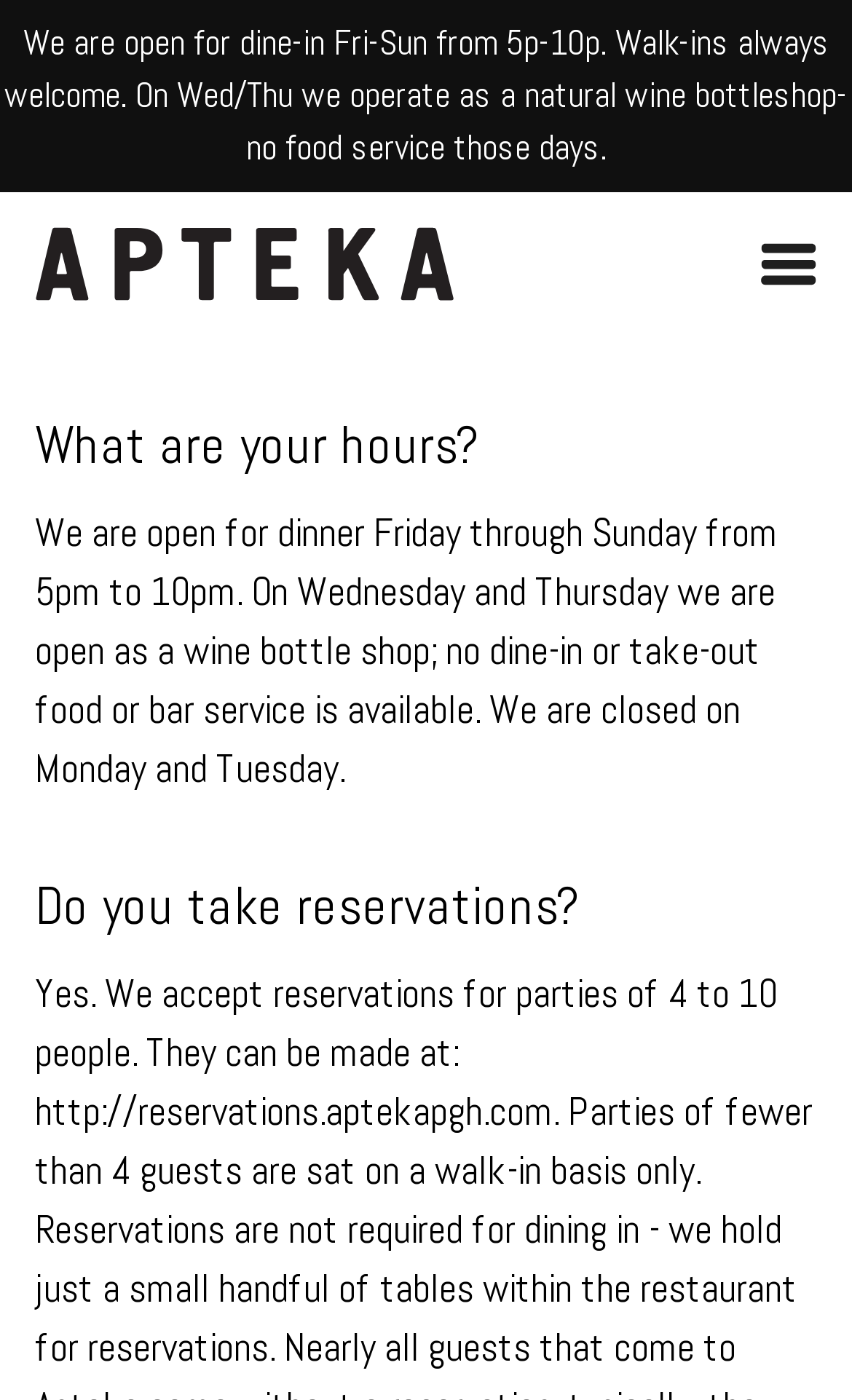Create a detailed summary of all the visual and textual information on the webpage.

The webpage is about Apteka, a restaurant or wine bottleshop, and it primarily serves as a FAQ page. At the top-left corner, there is a logo of Apteka, which is a clickable link. Next to the logo, there is a notification stating the dine-in hours and welcoming walk-ins. 

On the top-right corner, there is a button to open the mobile navigation menu, represented by an icon. Below the notification, there is a section with a heading "What are your hours?" followed by a detailed description of the hours of operation, including the days they are open for dinner and as a wine bottle shop.

Further down, there is another section with a heading "Do you take reservations?" which is likely to provide information about the reservation policy of Apteka. Overall, the webpage is organized into clear sections with headings, making it easy to find specific information about Apteka.